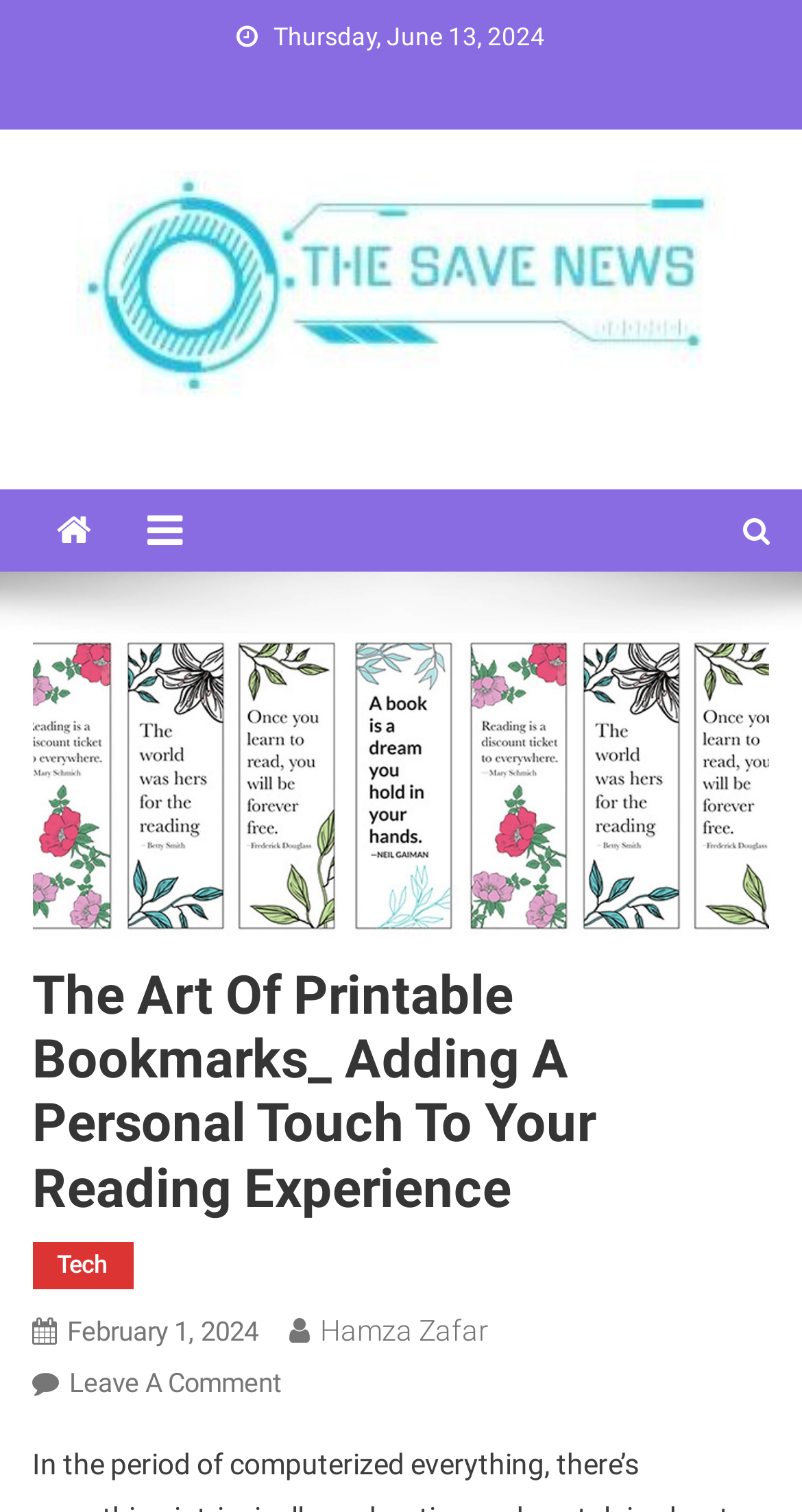Who is the author of the article?
Analyze the image and deliver a detailed answer to the question.

I found the author of the article by looking at the link element with the text 'Hamza Zafar' which is located below the main heading of the webpage.